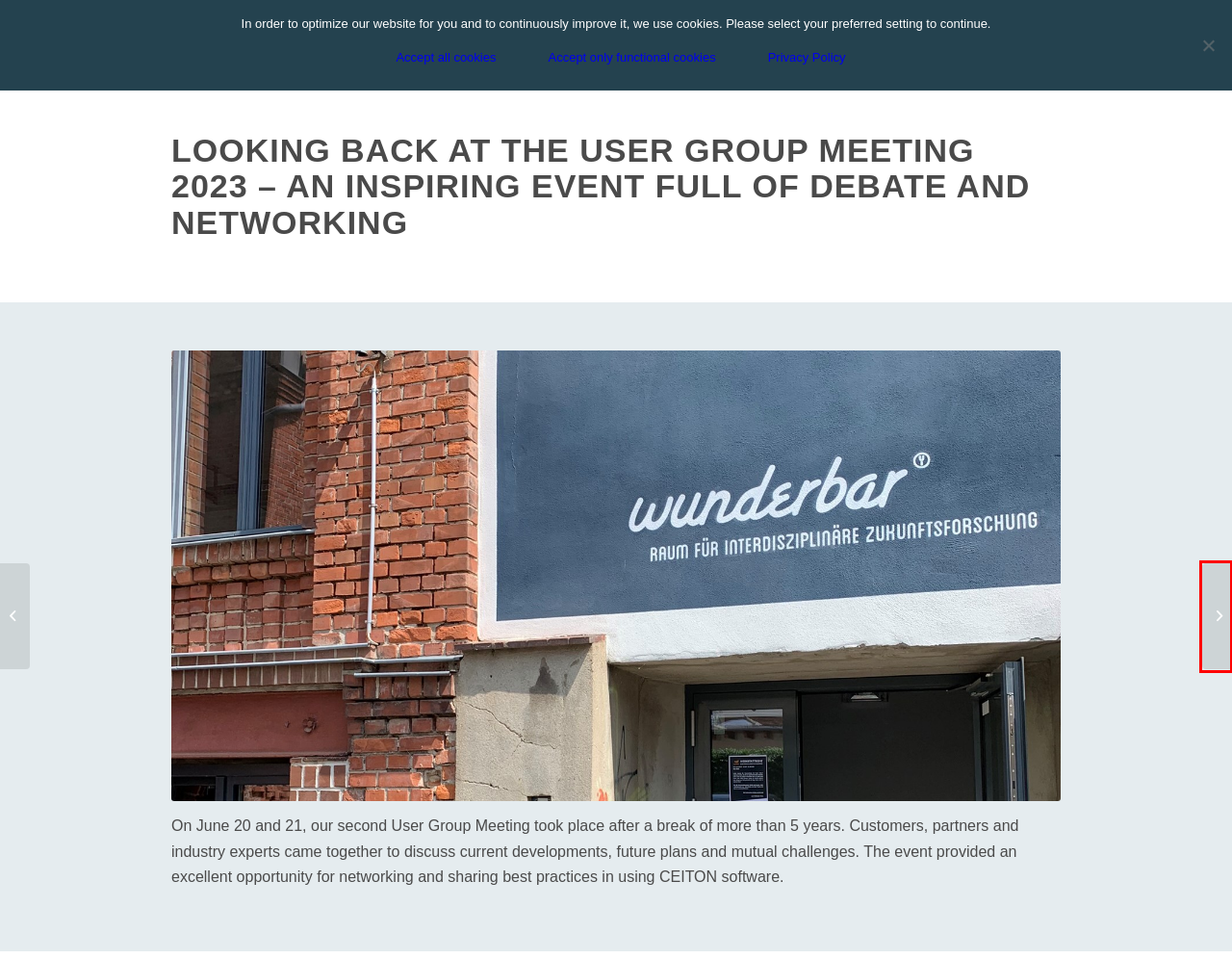Given a screenshot of a webpage with a red bounding box around an element, choose the most appropriate webpage description for the new page displayed after clicking the element within the bounding box. Here are the candidates:
A. Contact the CEITON service ☎
B. CEITON for digitization, workflows & smart scheduling
C. Arrange Free Demo of the CEITON System at your company
D. CEITON - business software for digital process automation
E. Jobs at CEITON - Develop software for the media industry
F. 20 years at CEITON technologies: In conversation with Chris
G. CEITON Blog on digitization in companies and media trends
H. CEITON News: Dates, trade fairs and our latest press releases

F